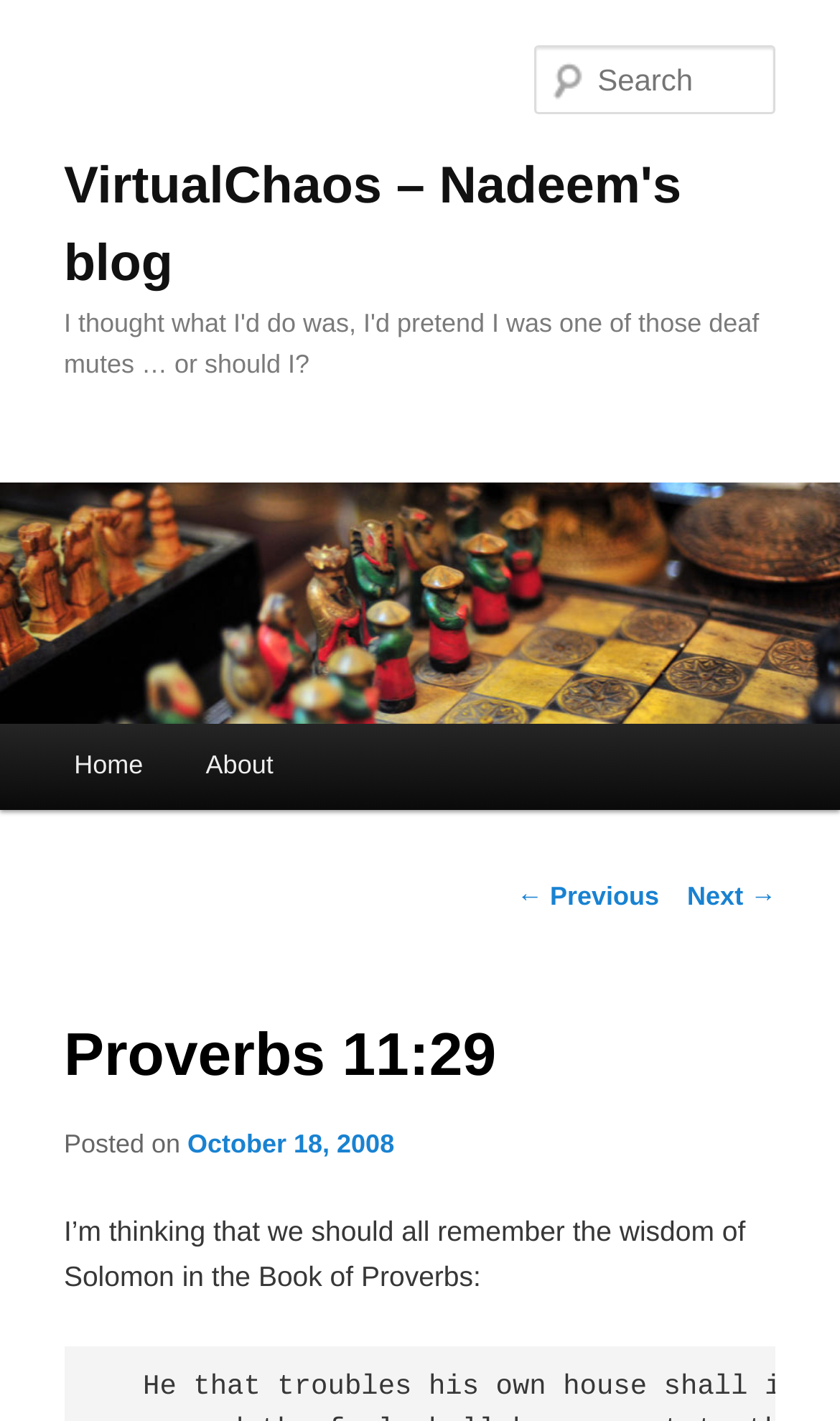Locate the bounding box coordinates of the element I should click to achieve the following instruction: "read next post".

[0.818, 0.62, 0.924, 0.642]